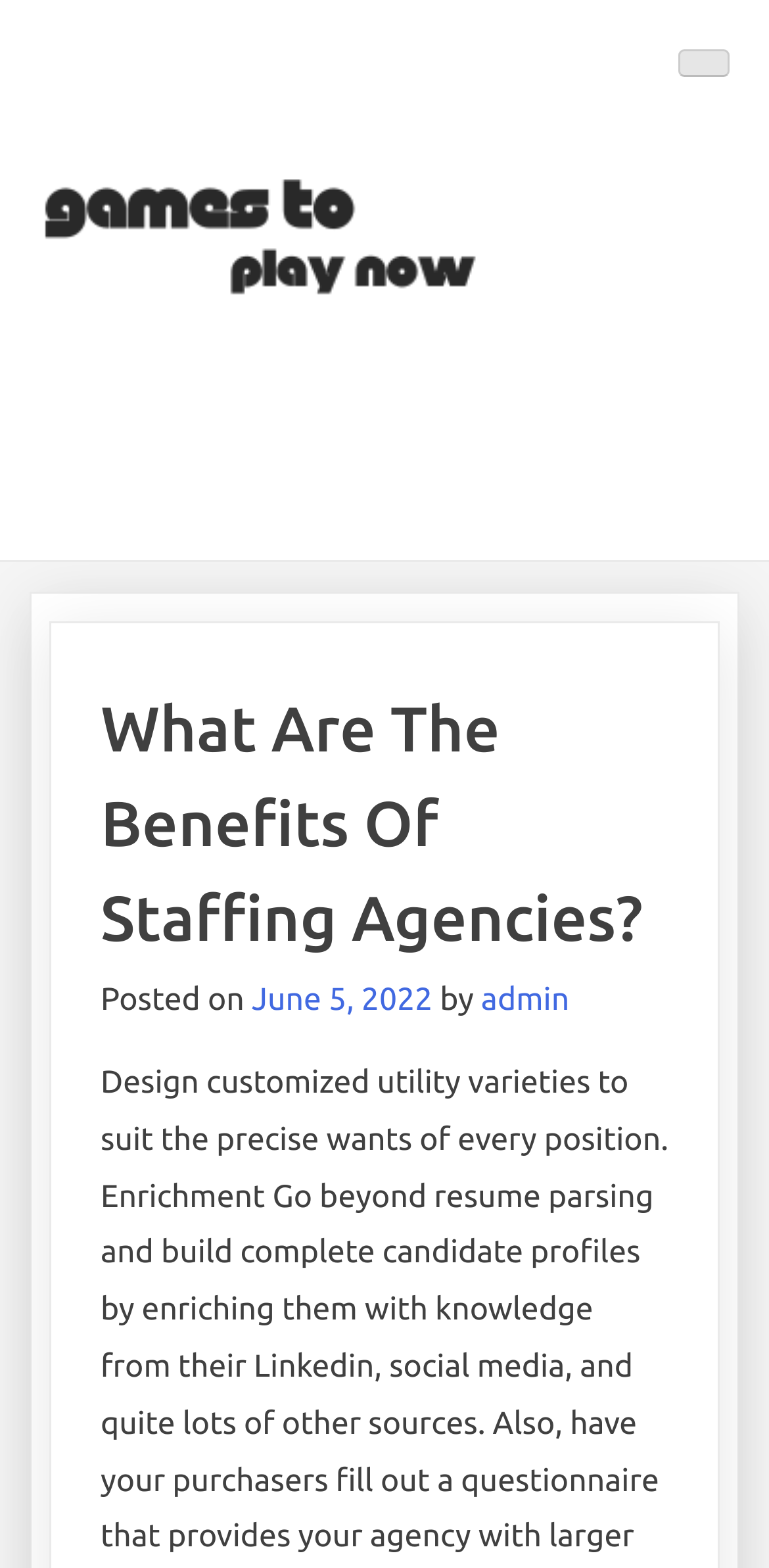How many elements are in the header?
Provide a fully detailed and comprehensive answer to the question.

I counted the number of elements inside the HeaderAsNonLandmark element, which are the heading, 'Posted on' text, 'June 5, 2022' link, and 'by' text, and 'admin' link, totaling 4 elements.